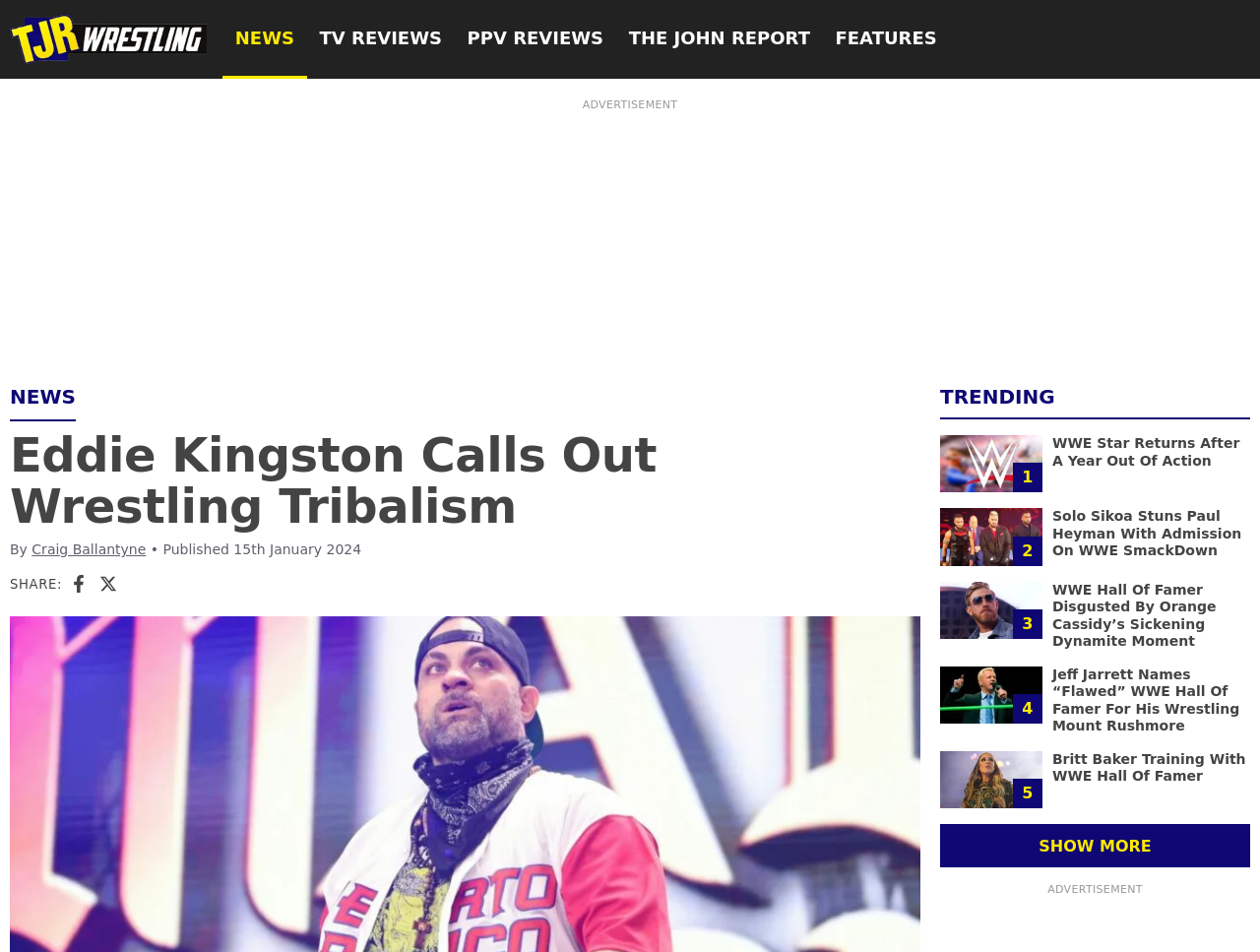What type of content is featured on this webpage?
Can you offer a detailed and complete answer to this question?

The webpage appears to be a news website focused on wrestling, as evidenced by the various headings and links related to wrestling, such as 'Eddie Kingston Calls Out Wrestling Tribalism', 'WWE Star Returns After A Year Out Of Action', and 'Britt Baker Training With WWE Hall Of Famer'.